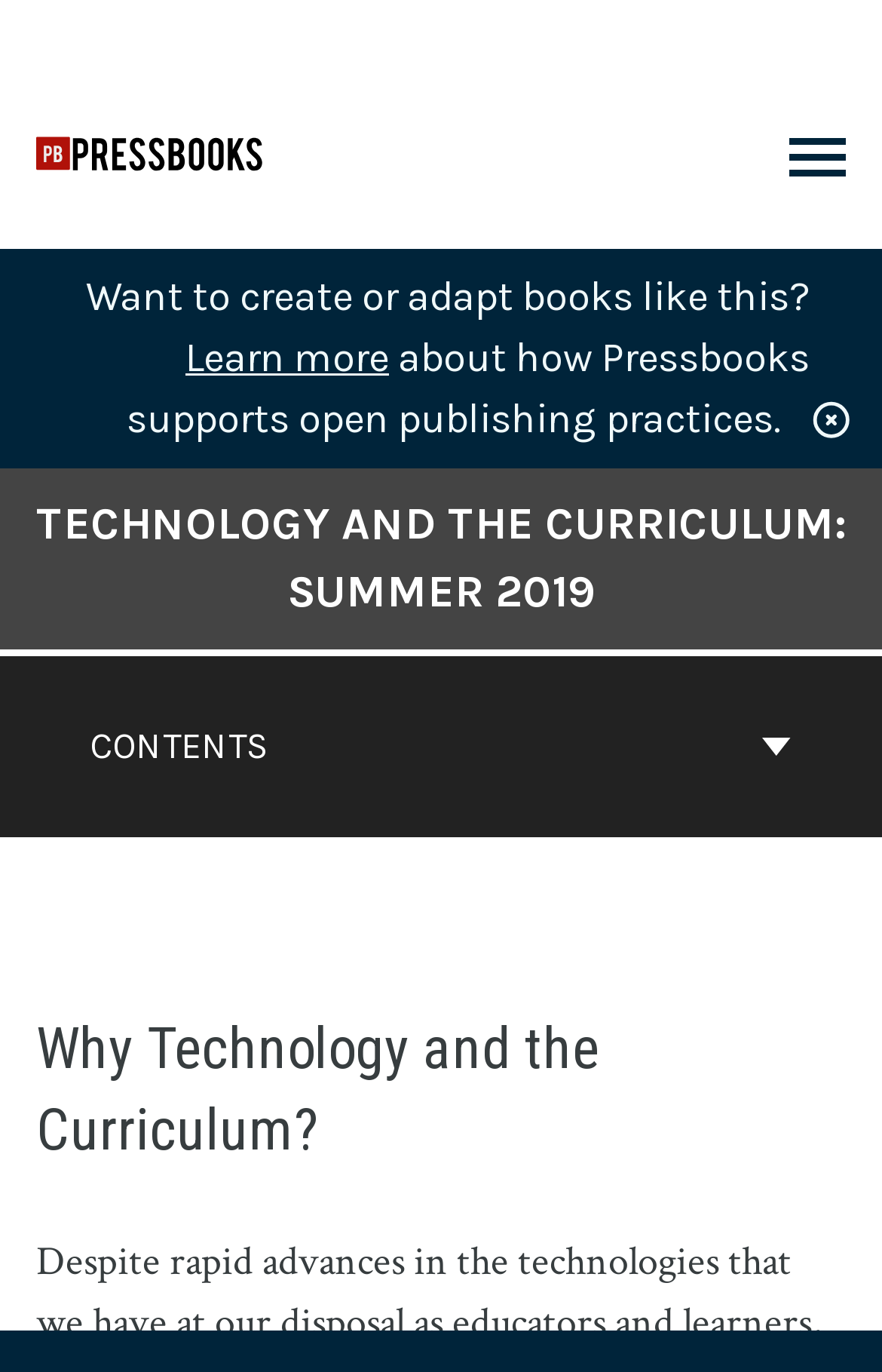What is the name of the platform?
Please ensure your answer is as detailed and informative as possible.

The name of the platform can be found by looking at the logo in the top left corner of the webpage, which is described as 'Logo for Pressbooks'.